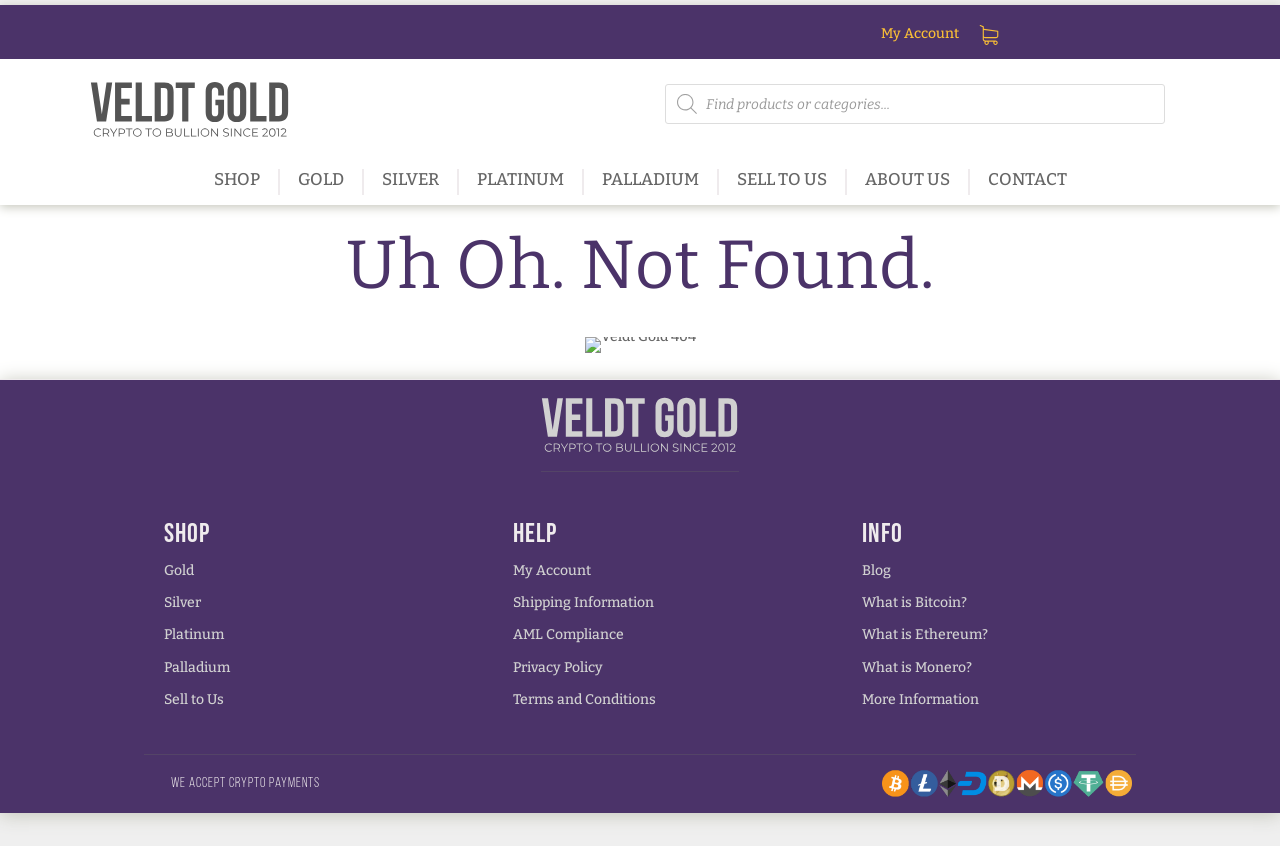Provide a short answer using a single word or phrase for the following question: 
What is the purpose of the search bar?

Products search